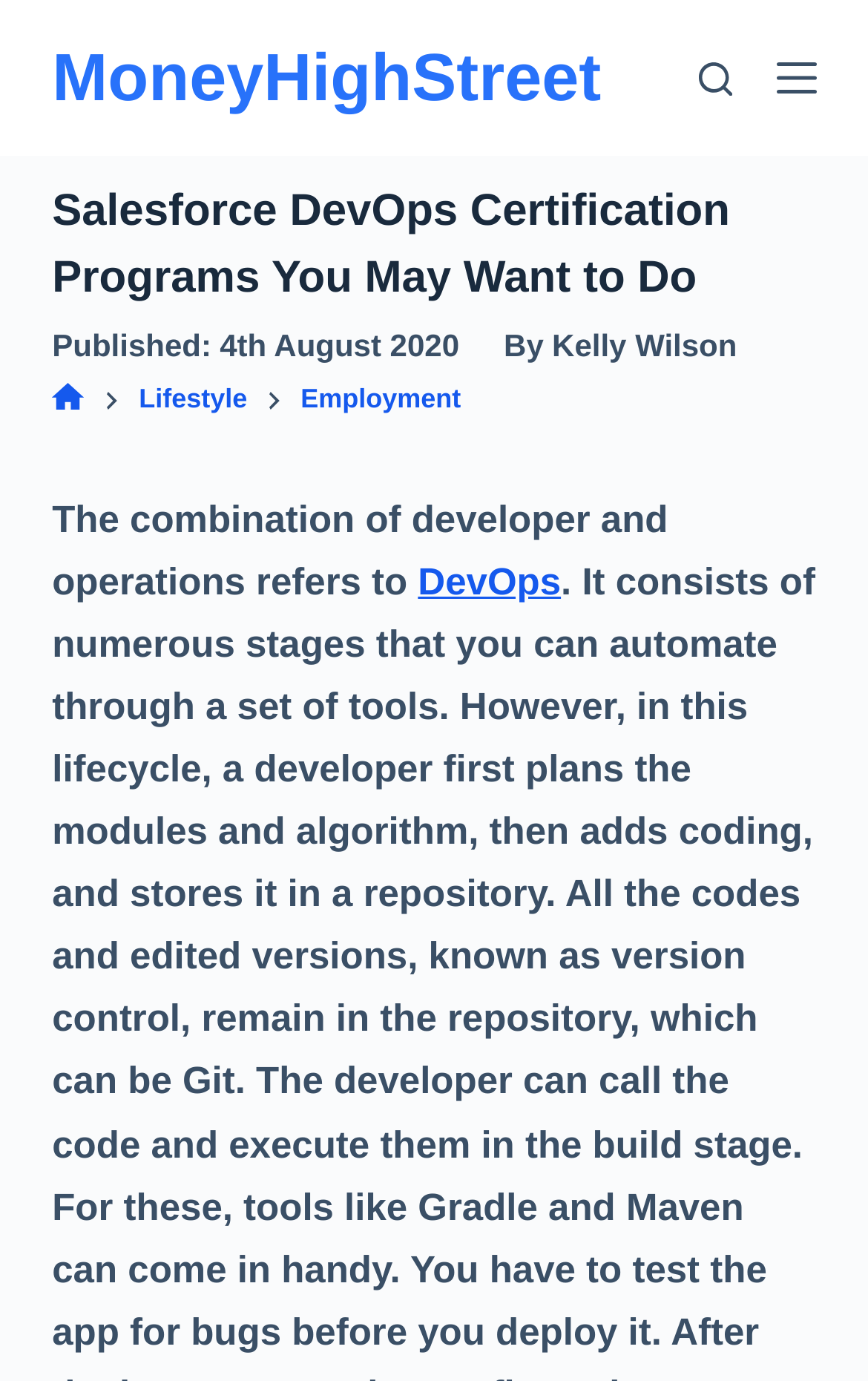What is the date of the article?
Provide a short answer using one word or a brief phrase based on the image.

4th August 2020